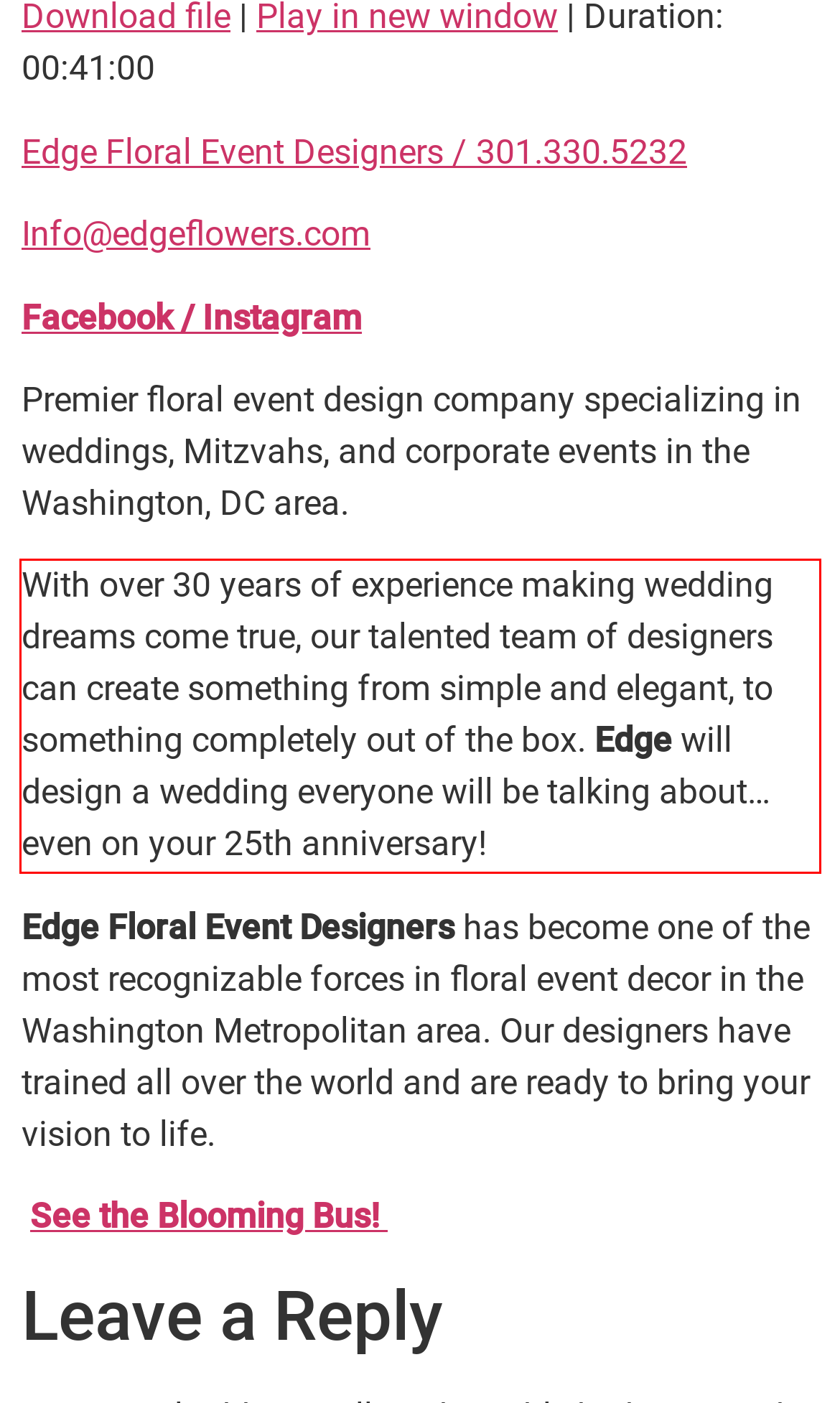Observe the screenshot of the webpage that includes a red rectangle bounding box. Conduct OCR on the content inside this red bounding box and generate the text.

With over 30 years of experience making wedding dreams come true, our talented team of designers can create something from simple and elegant, to something completely out of the box. Edge will design a wedding everyone will be talking about…even on your 25th anniversary!